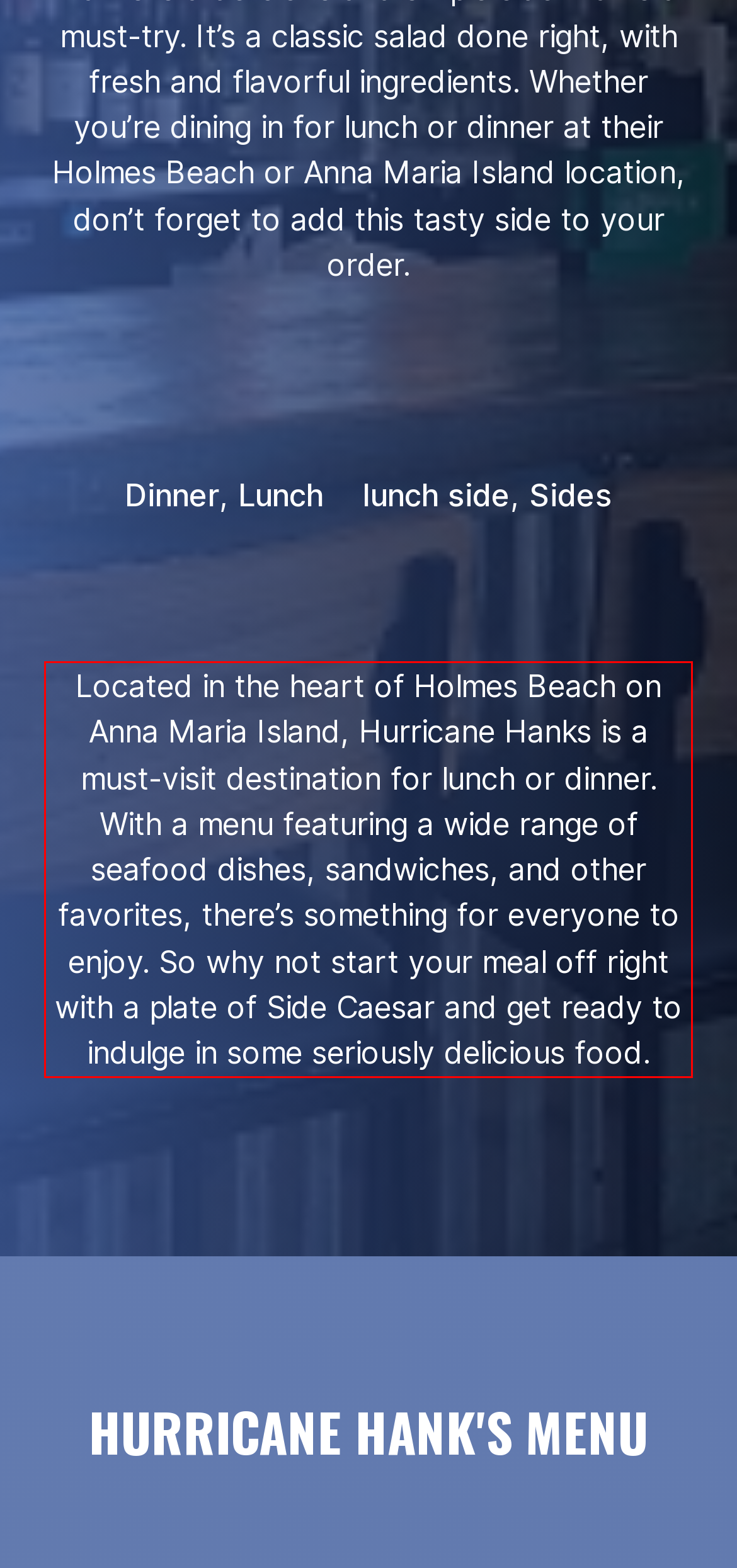You are presented with a screenshot containing a red rectangle. Extract the text found inside this red bounding box.

Located in the heart of Holmes Beach on Anna Maria Island, Hurricane Hanks is a must-visit destination for lunch or dinner. With a menu featuring a wide range of seafood dishes, sandwiches, and other favorites, there’s something for everyone to enjoy. So why not start your meal off right with a plate of Side Caesar and get ready to indulge in some seriously delicious food.